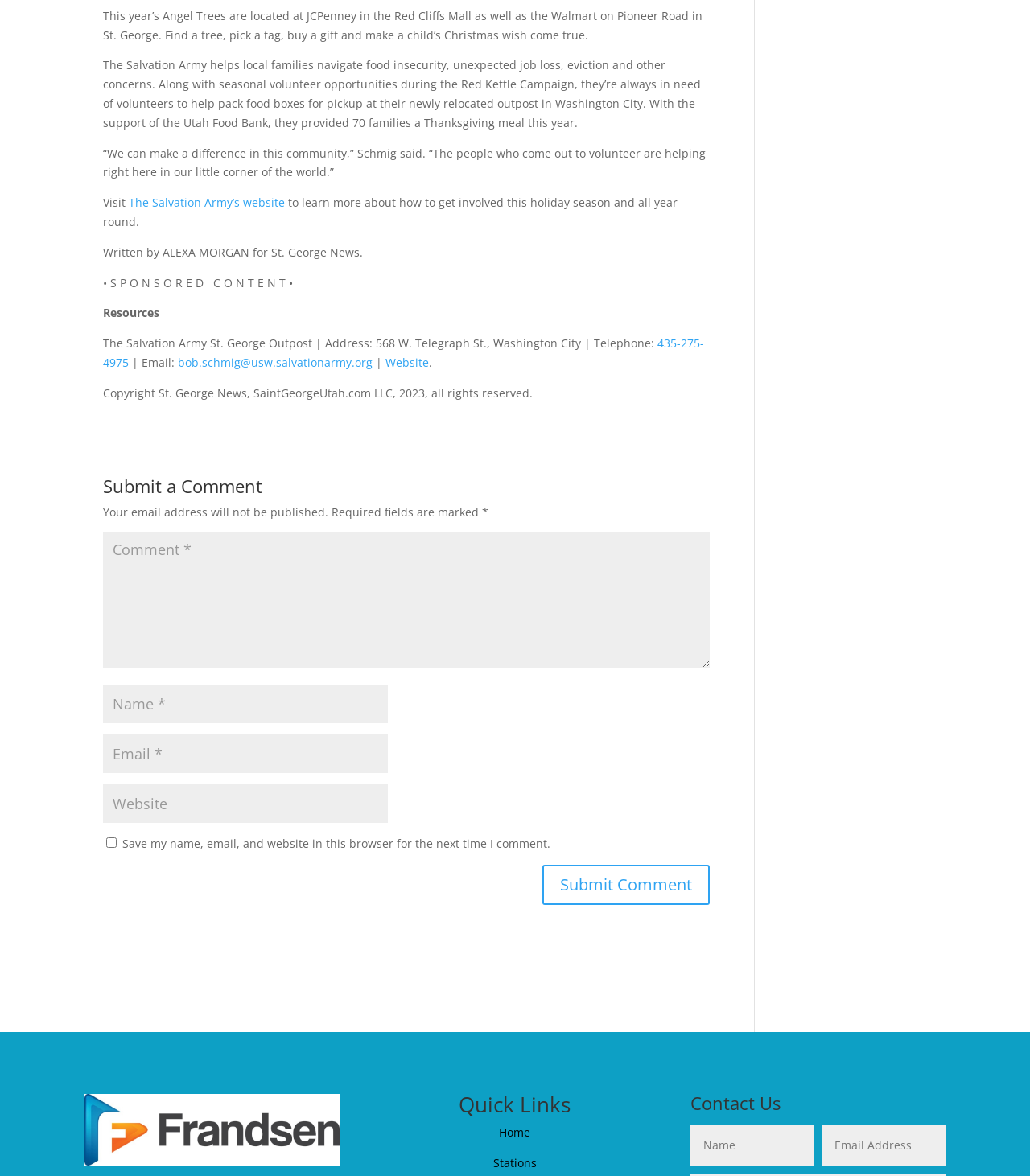Identify the bounding box coordinates of the element that should be clicked to fulfill this task: "explore all water projects". The coordinates should be provided as four float numbers between 0 and 1, i.e., [left, top, right, bottom].

None